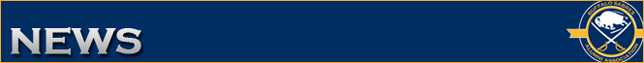Respond to the question below with a single word or phrase: What is the color of the bold letters?

Silver